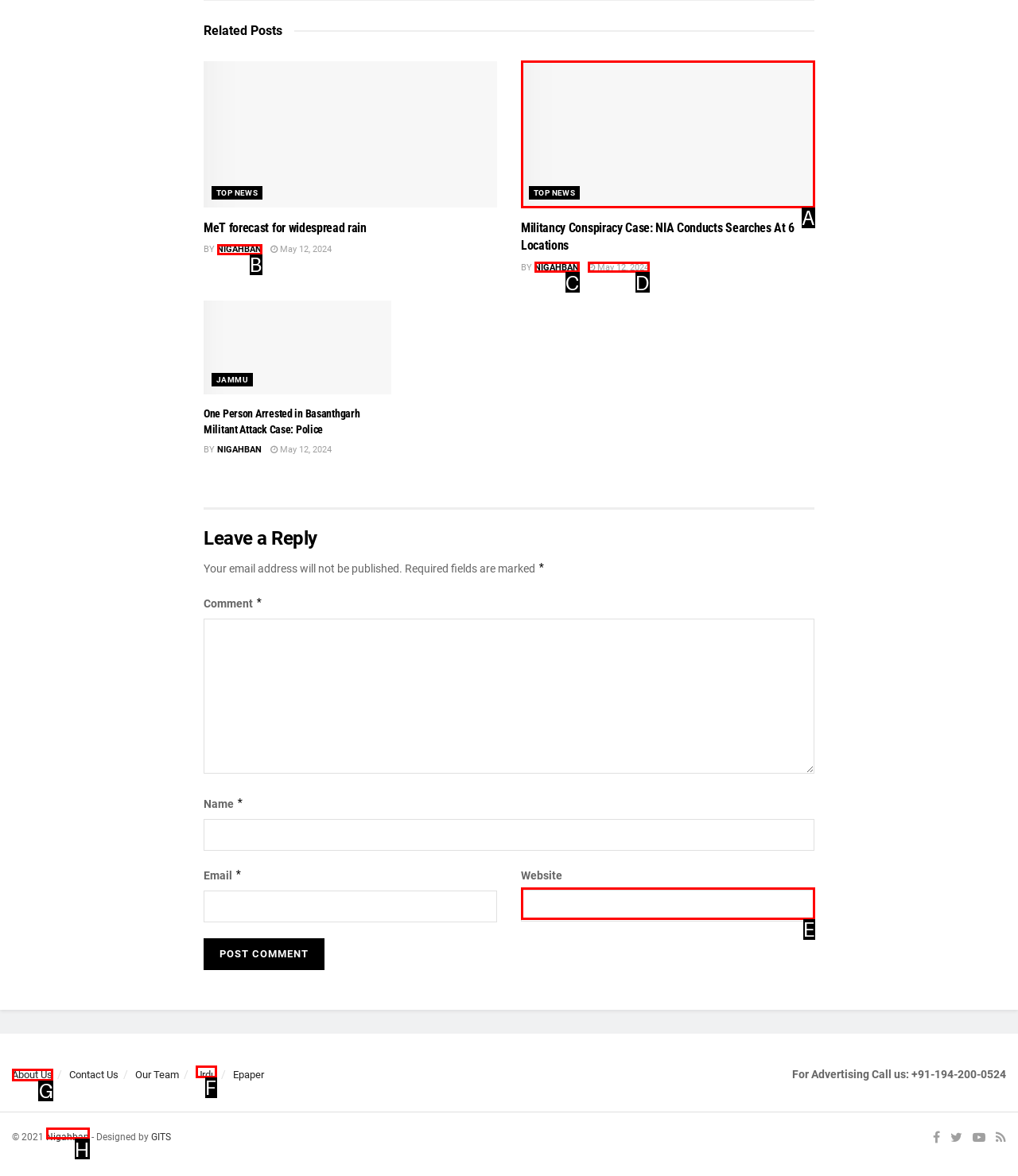For the task: Click on the 'About Us' link, tell me the letter of the option you should click. Answer with the letter alone.

G